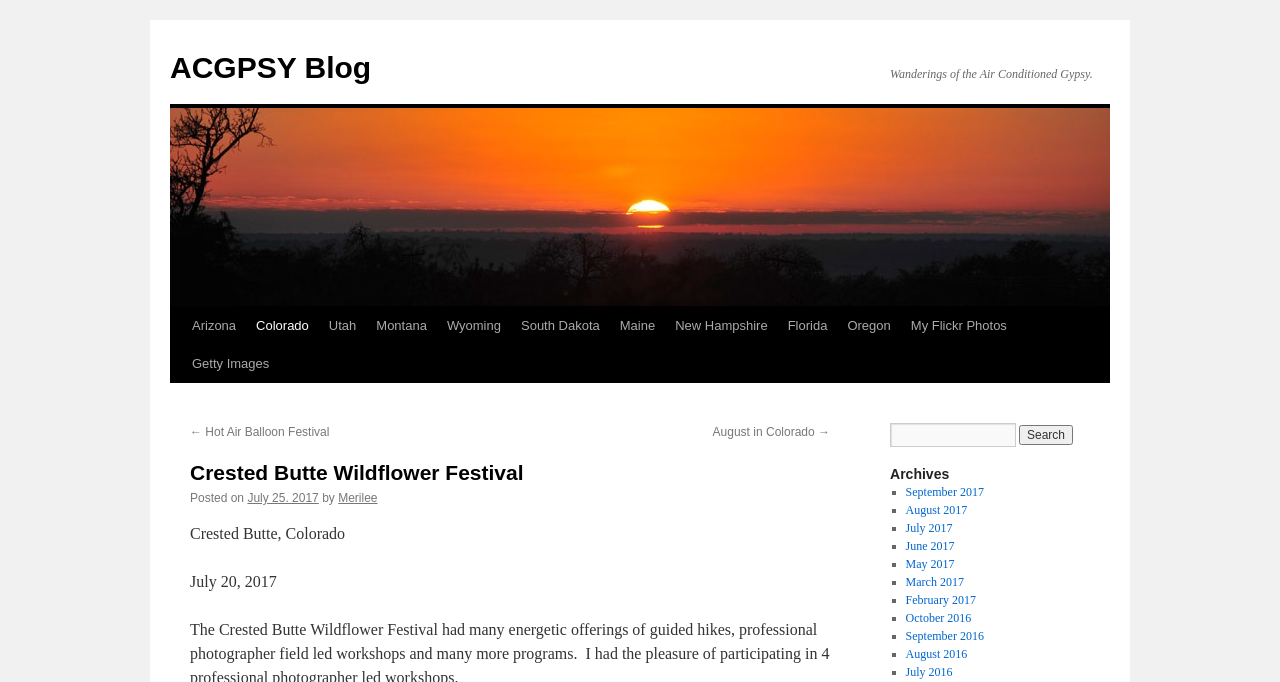Using the webpage screenshot, locate the HTML element that fits the following description and provide its bounding box: "Oregon".

[0.654, 0.45, 0.704, 0.506]